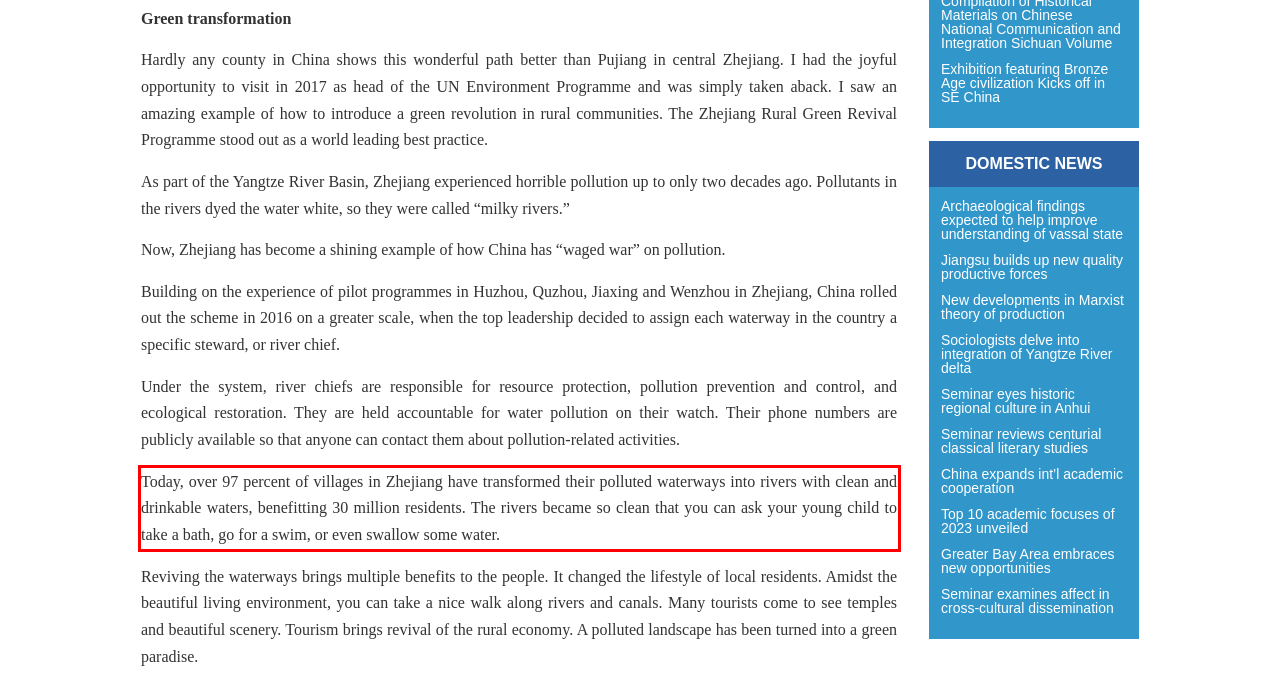Observe the screenshot of the webpage, locate the red bounding box, and extract the text content within it.

Today, over 97 percent of villages in Zhejiang have transformed their polluted waterways into rivers with clean and drinkable waters, benefitting 30 million residents. The rivers became so clean that you can ask your young child to take a bath, go for a swim, or even swallow some water.